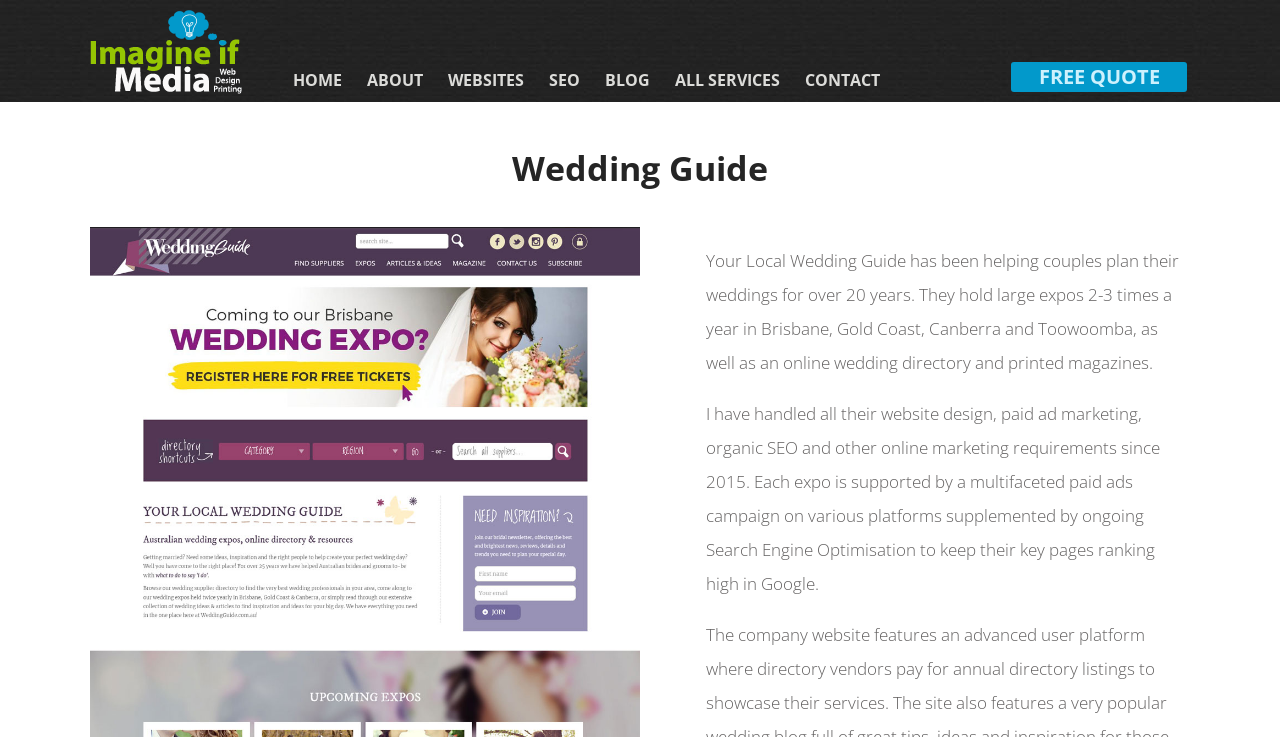What is the purpose of the website?
Based on the image, give a concise answer in the form of a single word or short phrase.

wedding planning